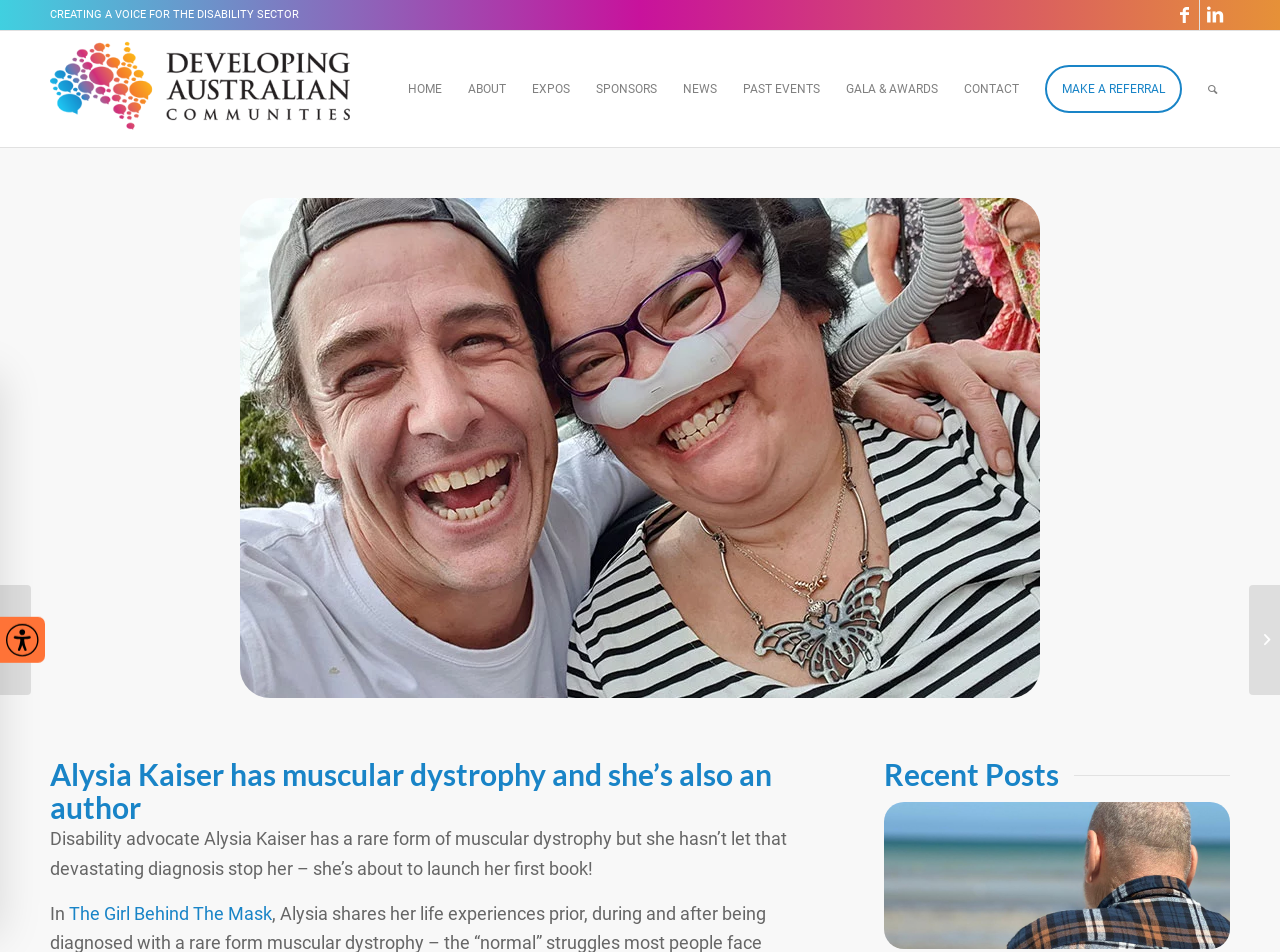Illustrate the webpage's structure and main components comprehensively.

The webpage is about Developing Australian Communities, with a focus on disability advocacy and community development. At the top right corner, there are links to Facebook and LinkedIn. Below these links, there is a heading "CREATING A VOICE FOR THE DISABILITY SECTOR" in a prominent position. 

To the right of this heading, there is a menu bar with 9 menu items: HOME, ABOUT, EXPOS, SPONSORS, NEWS, PAST EVENTS, GALA & AWARDS, CONTACT, and MAKE A REFERRAL. Each menu item has a corresponding link. 

Below the menu bar, there is a large image that spans most of the width of the page. 

The main content of the page is divided into two sections. On the left side, there is a heading "Alysia Kaiser has muscular dystrophy and she’s also an author" followed by a paragraph about Alysia Kaiser, a disability advocate who is about to launch her first book. Below this, there is a link to her book "The Girl Behind The Mask". 

On the right side, there is a heading "Recent Posts" followed by a link to a news article. Below this, there are two more news articles, one about a former Australian police officer and paralympian releasing a book, and another about Tennis Australia and Special Olympics teaming up to make the sport more accessible. 

At the bottom left corner, there is a button with an image.